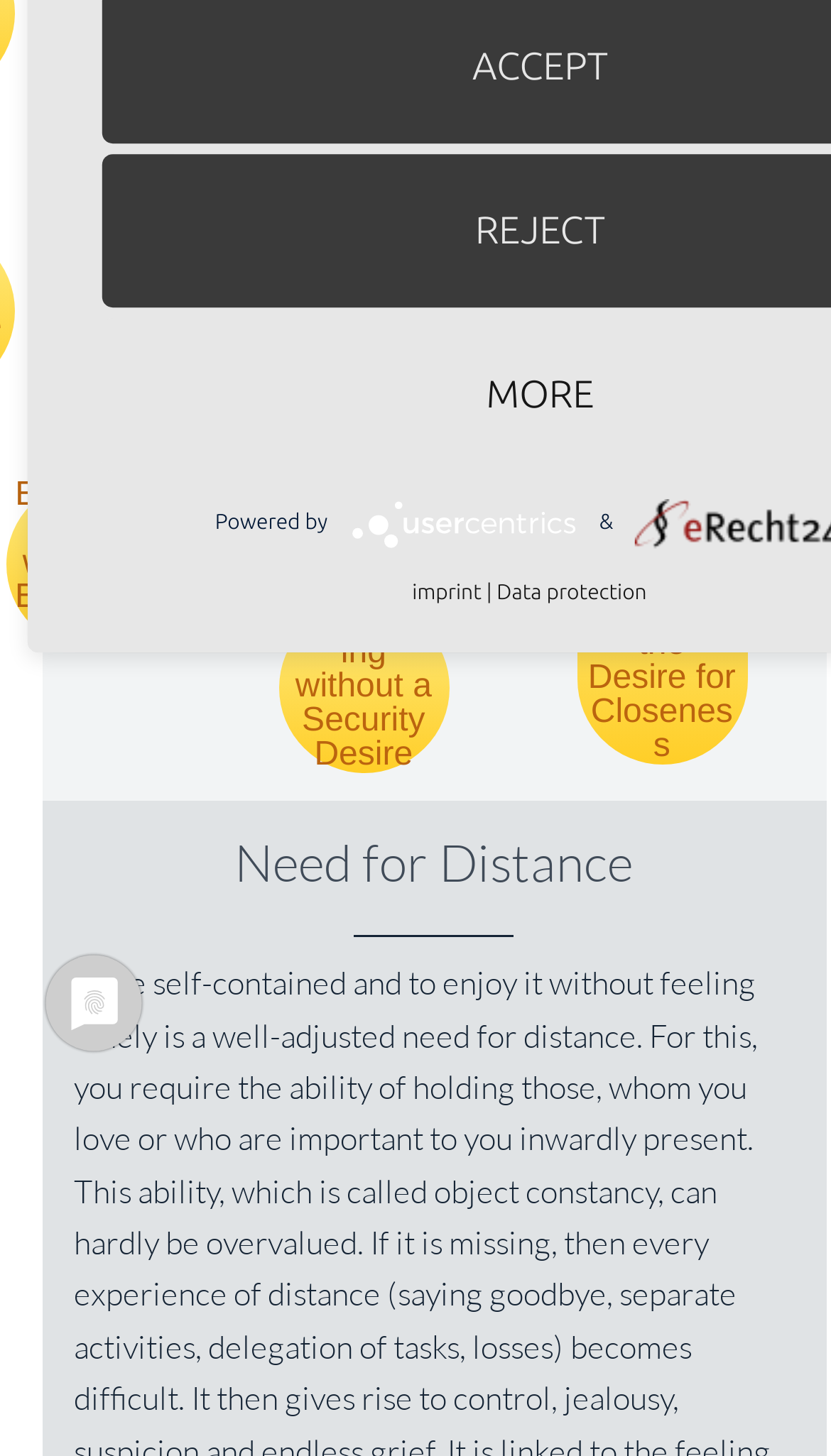Determine the bounding box coordinates for the HTML element described here: "Usercentrics Consent Management Platform Logo".

[0.422, 0.351, 0.723, 0.367]